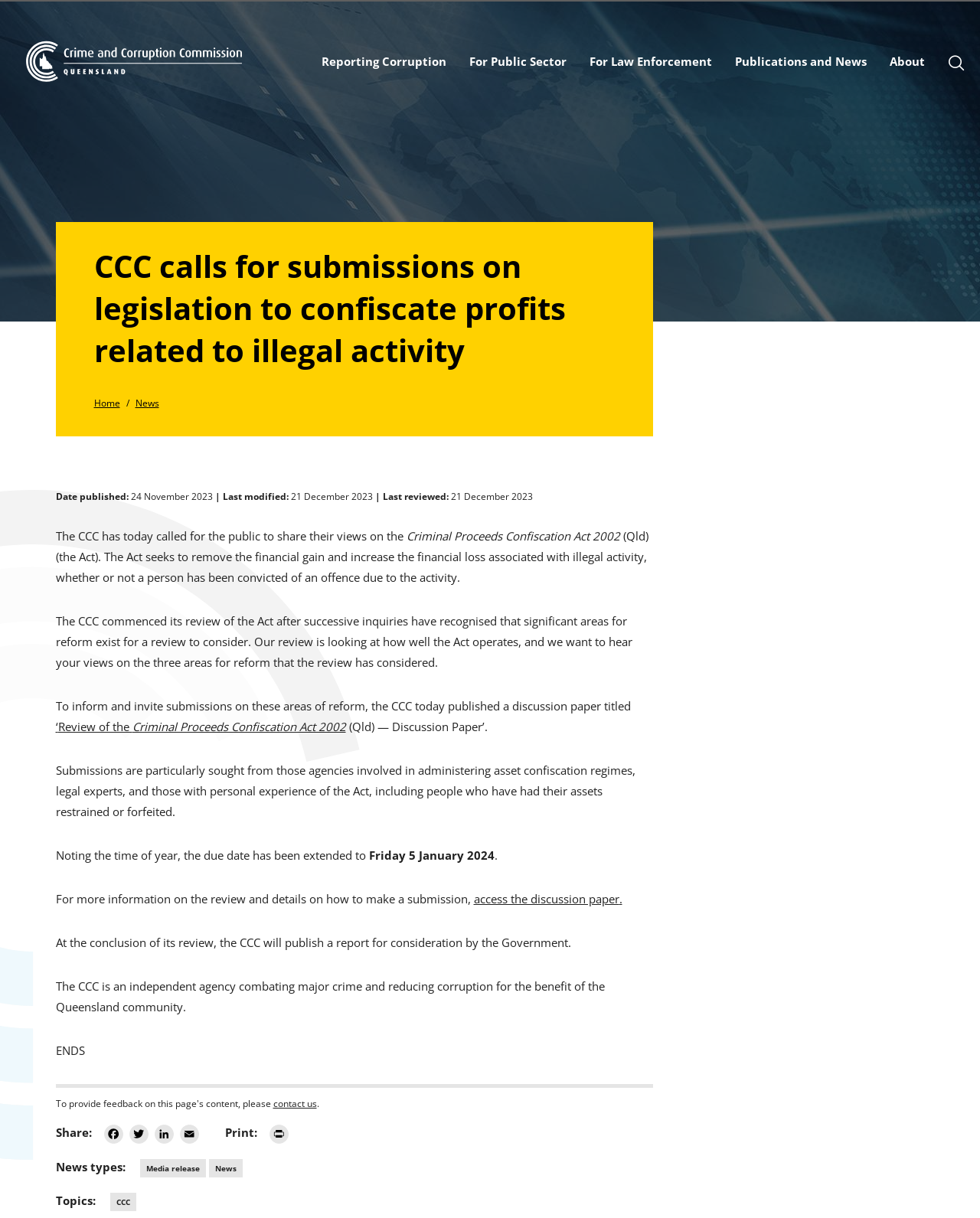What type of news is this?
Please utilize the information in the image to give a detailed response to the question.

At the bottom of the webpage, I can see a section labeled 'News types' with 'Media release' as one of the options, indicating that this webpage is a media release.